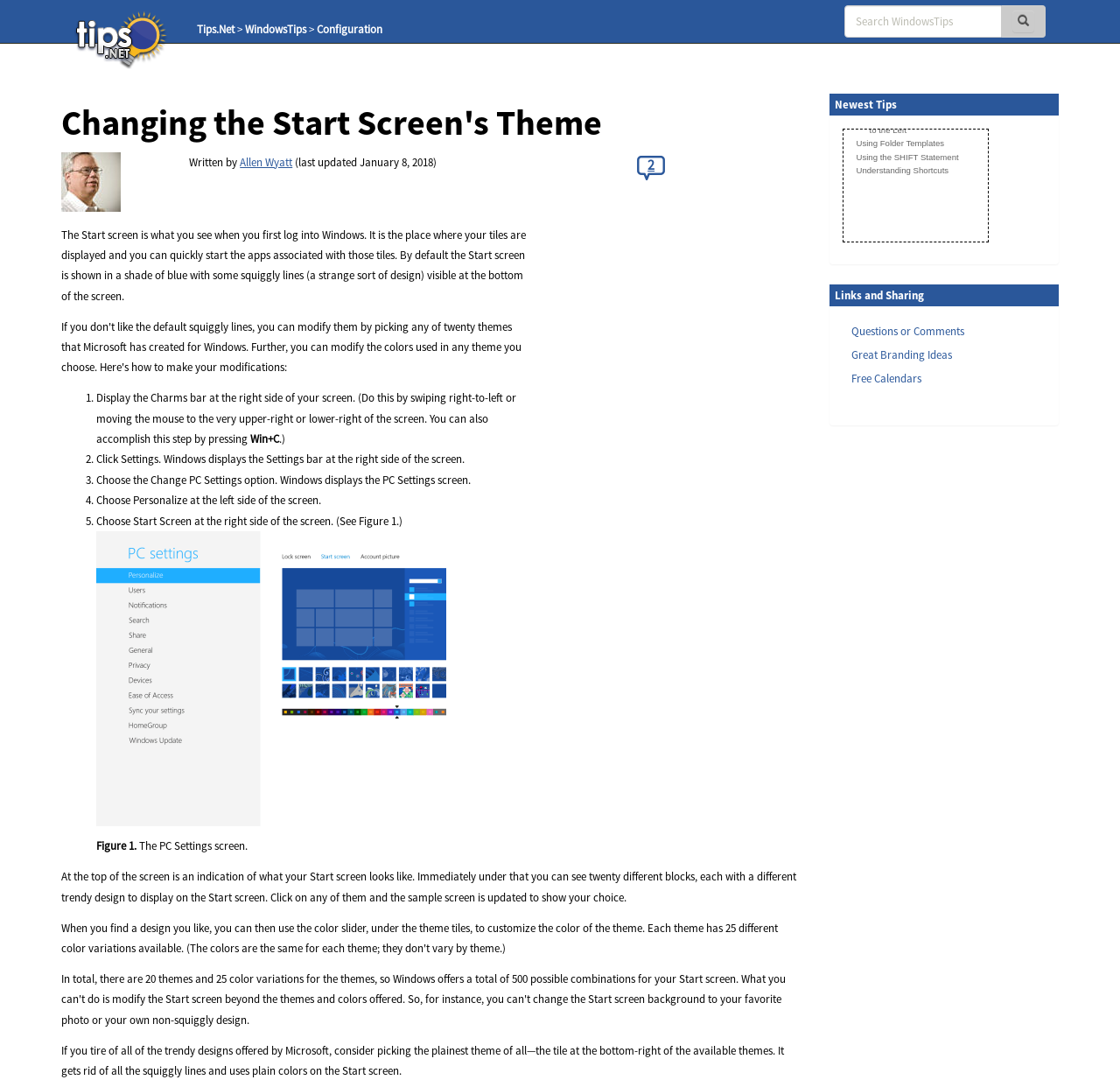Given the description "Figuring Out Your IP Address", determine the bounding box of the corresponding UI element.

[0.764, 0.098, 0.861, 0.107]